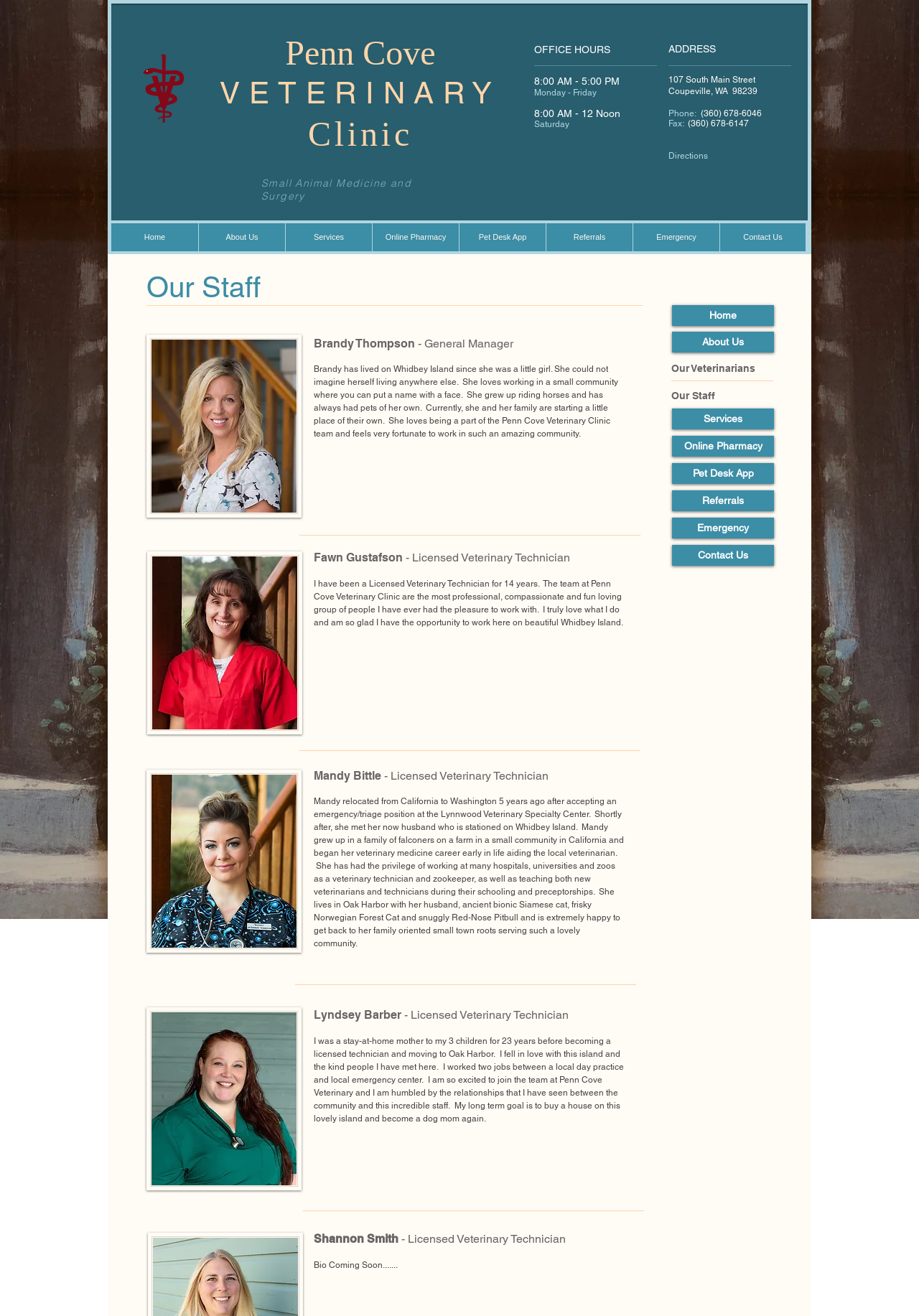What are the clinic's office hours? Observe the screenshot and provide a one-word or short phrase answer.

8:00 AM - 5:00 PM